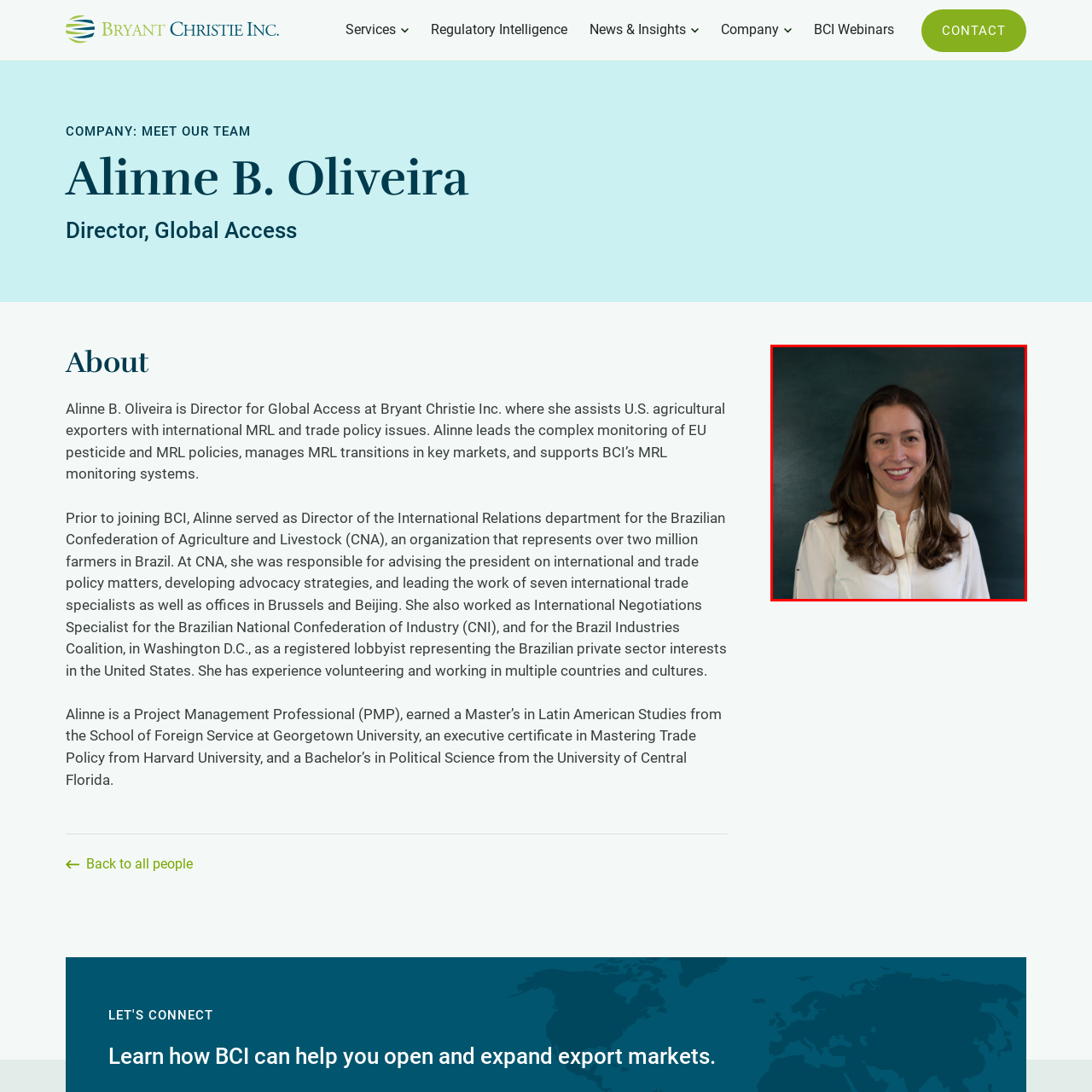What is the color of Alinne's blouse?
Examine the image outlined by the red bounding box and answer the question with as much detail as possible.

The caption specifically mentions that Alinne is dressed in a professional white blouse, which allows us to determine the color of her blouse.